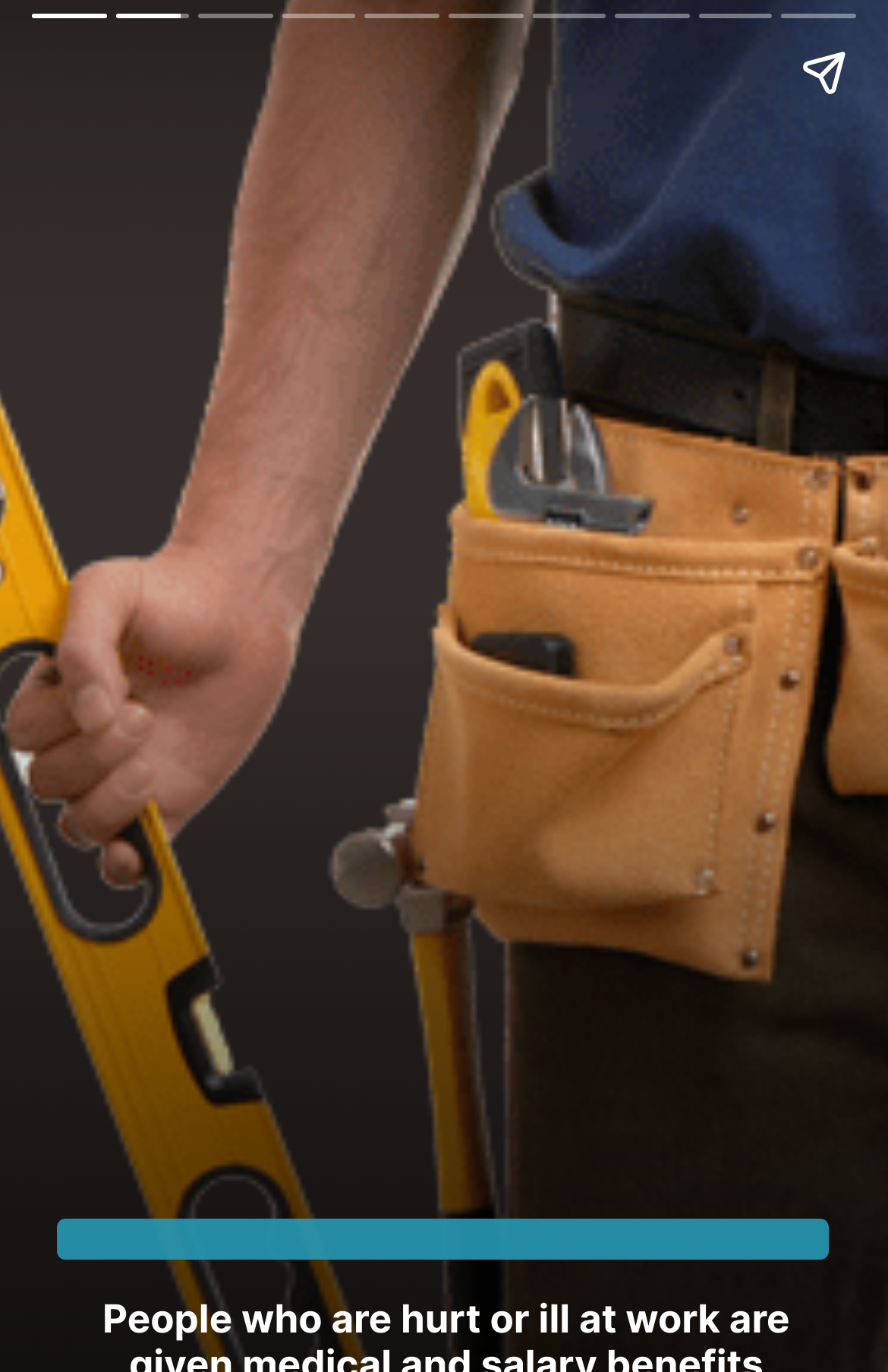Please find and report the primary heading text from the webpage.

Get in Touch with Experts